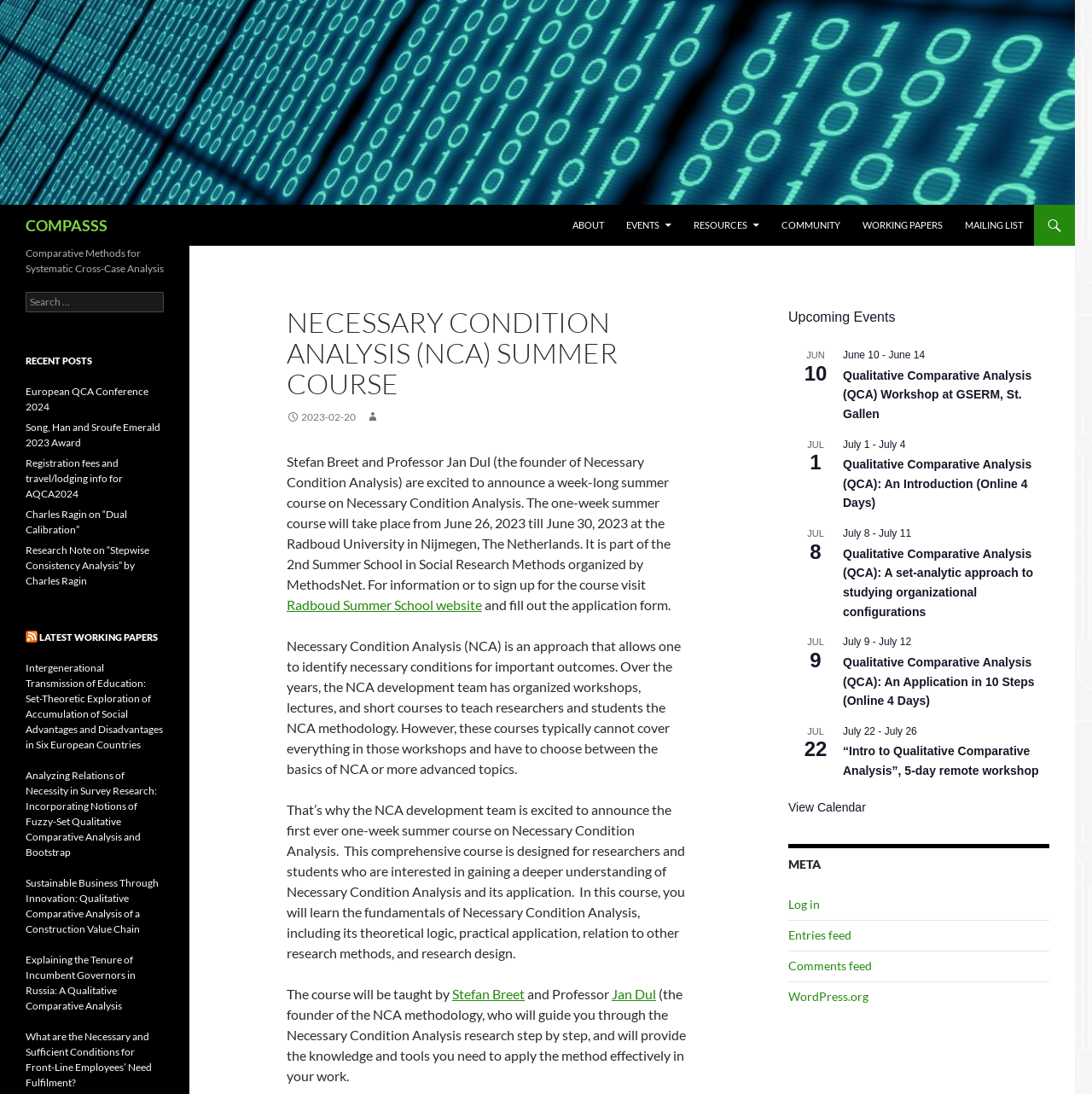Please locate the bounding box coordinates of the element that should be clicked to complete the given instruction: "view Necessary Condition Analysis (NCA) Summer Course".

[0.262, 0.281, 0.633, 0.365]